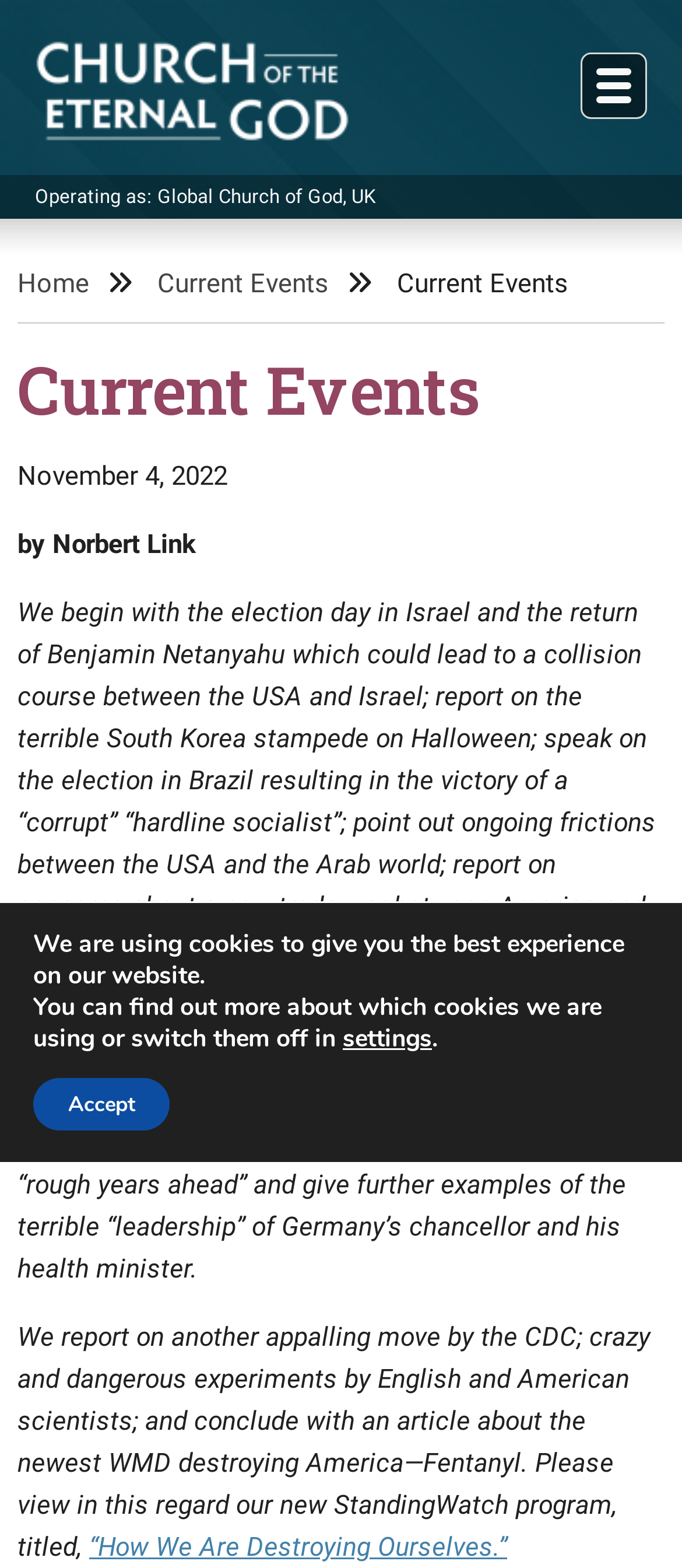Please provide the bounding box coordinates for the element that needs to be clicked to perform the following instruction: "Click the 'Menu' button". The coordinates should be given as four float numbers between 0 and 1, i.e., [left, top, right, bottom].

[0.851, 0.033, 0.949, 0.076]